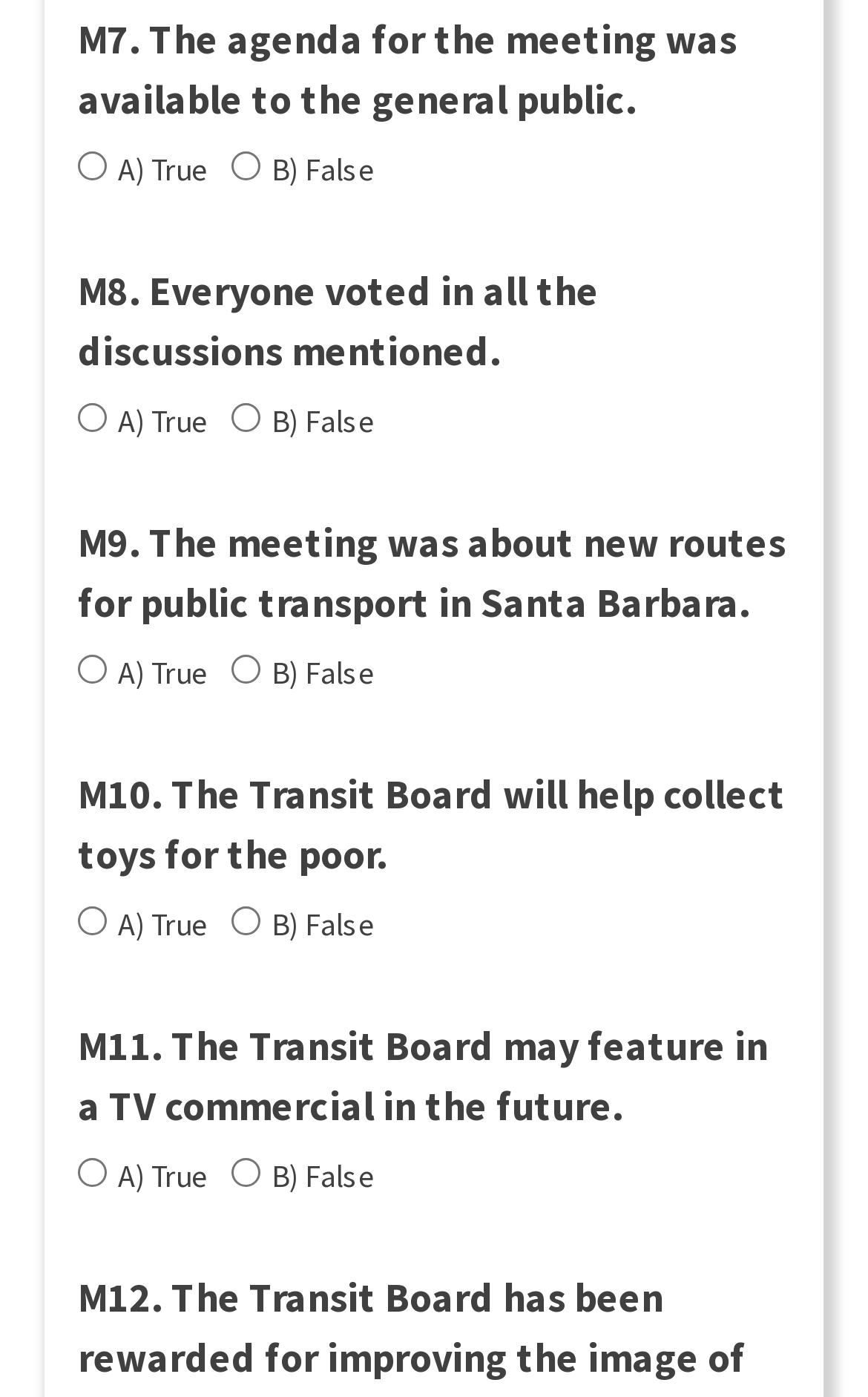Predict the bounding box coordinates of the area that should be clicked to accomplish the following instruction: "Select False for M10". The bounding box coordinates should consist of four float numbers between 0 and 1, i.e., [left, top, right, bottom].

[0.267, 0.648, 0.3, 0.669]